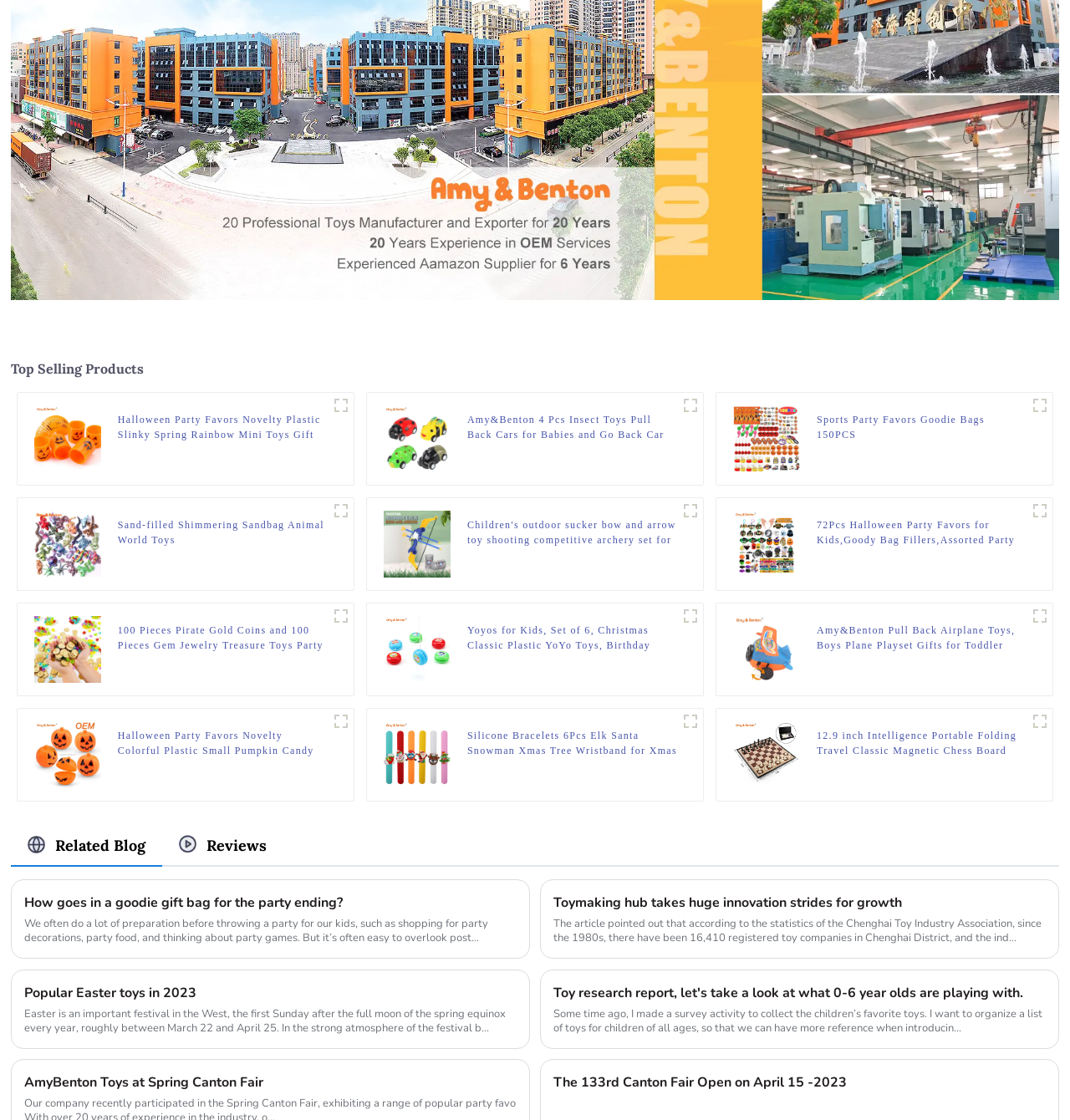Provide the bounding box coordinates of the HTML element this sentence describes: "Popular Easter toys in 2023".

[0.022, 0.877, 0.483, 0.895]